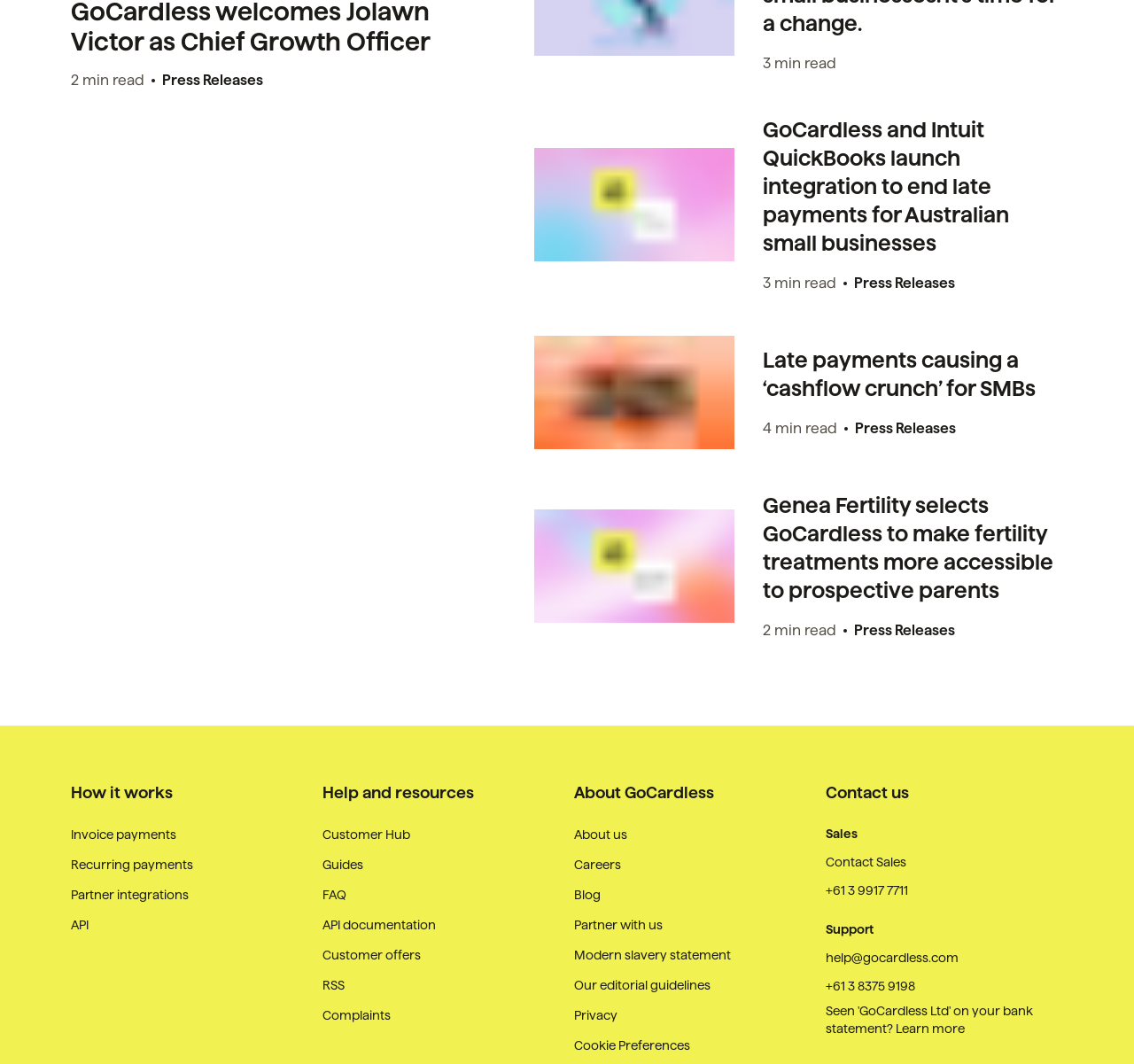Answer the question with a single word or phrase: 
How many minutes does it take to read the second press release?

3 min